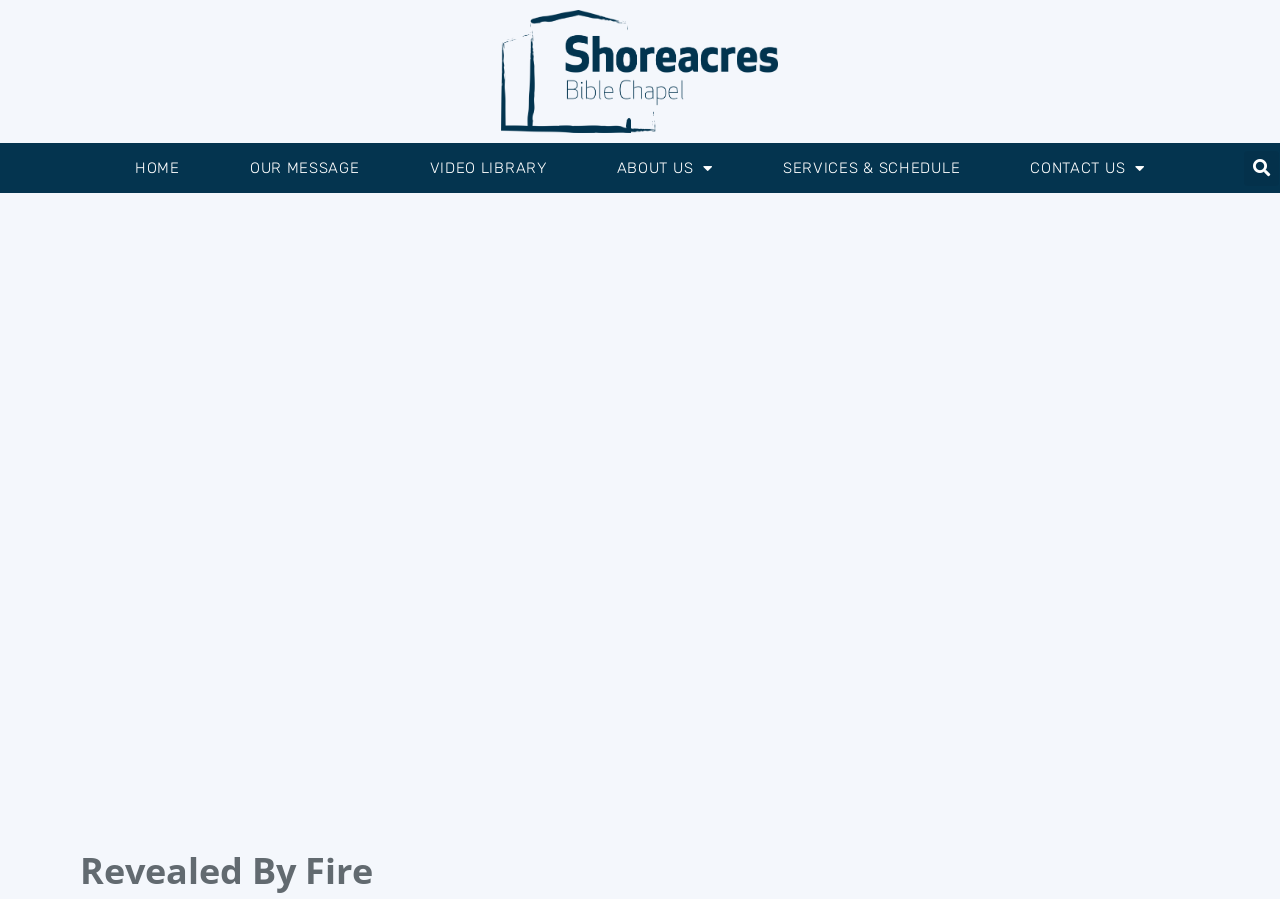Are there any dropdown menus?
Use the image to give a comprehensive and detailed response to the question.

I found two links with a dropdown menu icon () - 'ABOUT US' and 'CONTACT US'. This suggests that there are dropdown menus associated with these links.